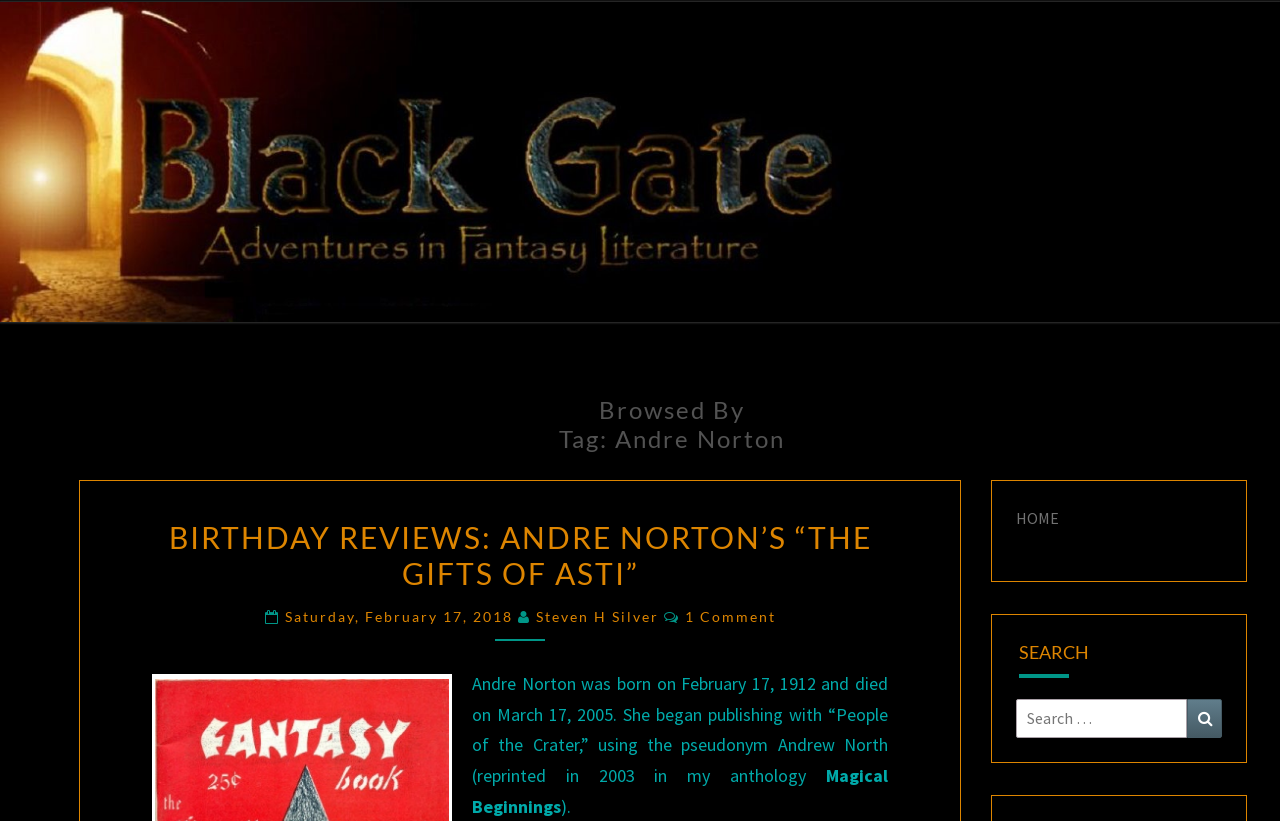Please provide a brief answer to the question using only one word or phrase: 
What is the name of the book being reviewed?

THE GIFTS OF ASTI